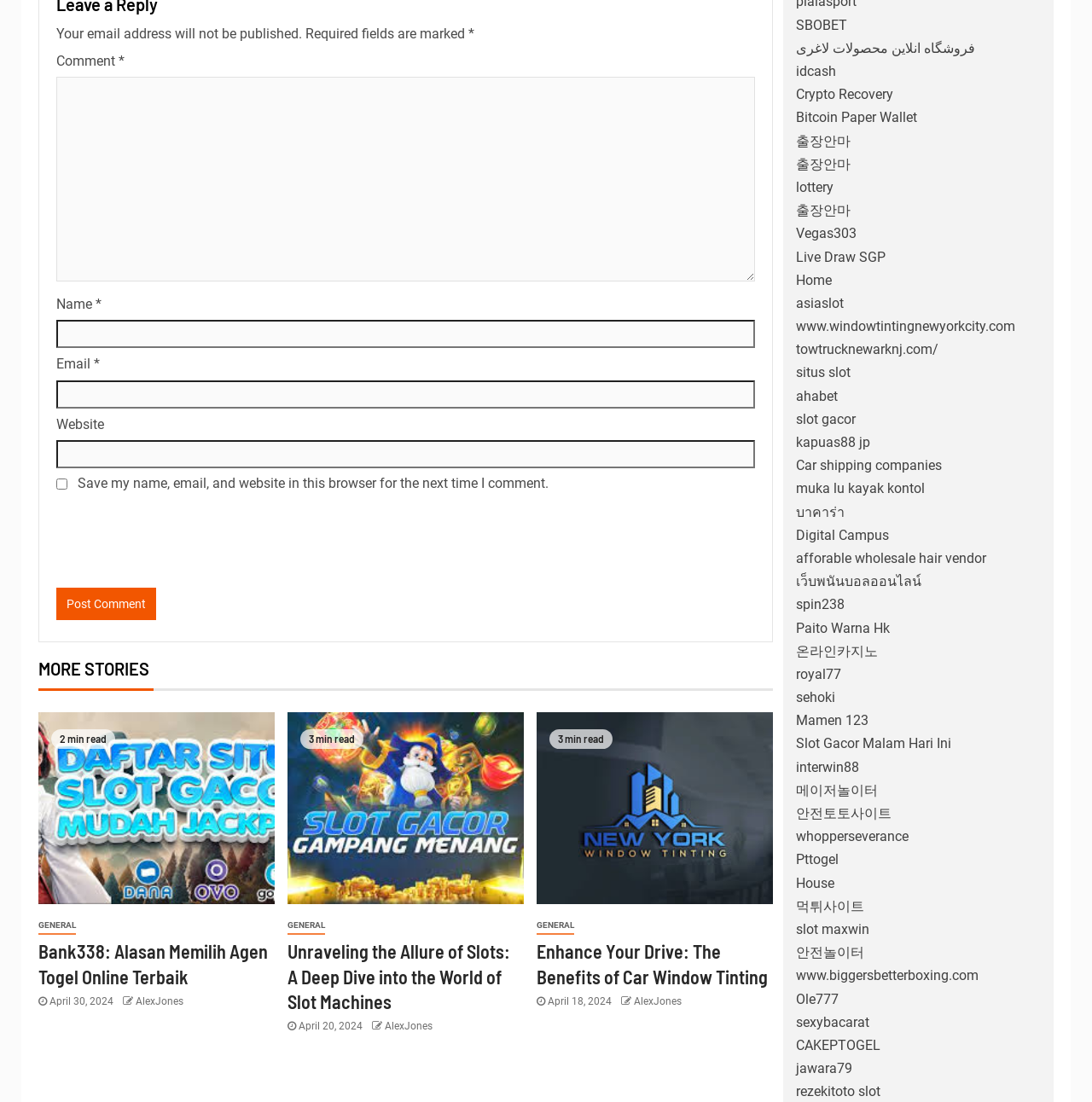Locate the bounding box coordinates of the clickable element to fulfill the following instruction: "Click on the 'NEXT' button". Provide the coordinates as four float numbers between 0 and 1 in the format [left, top, right, bottom].

None